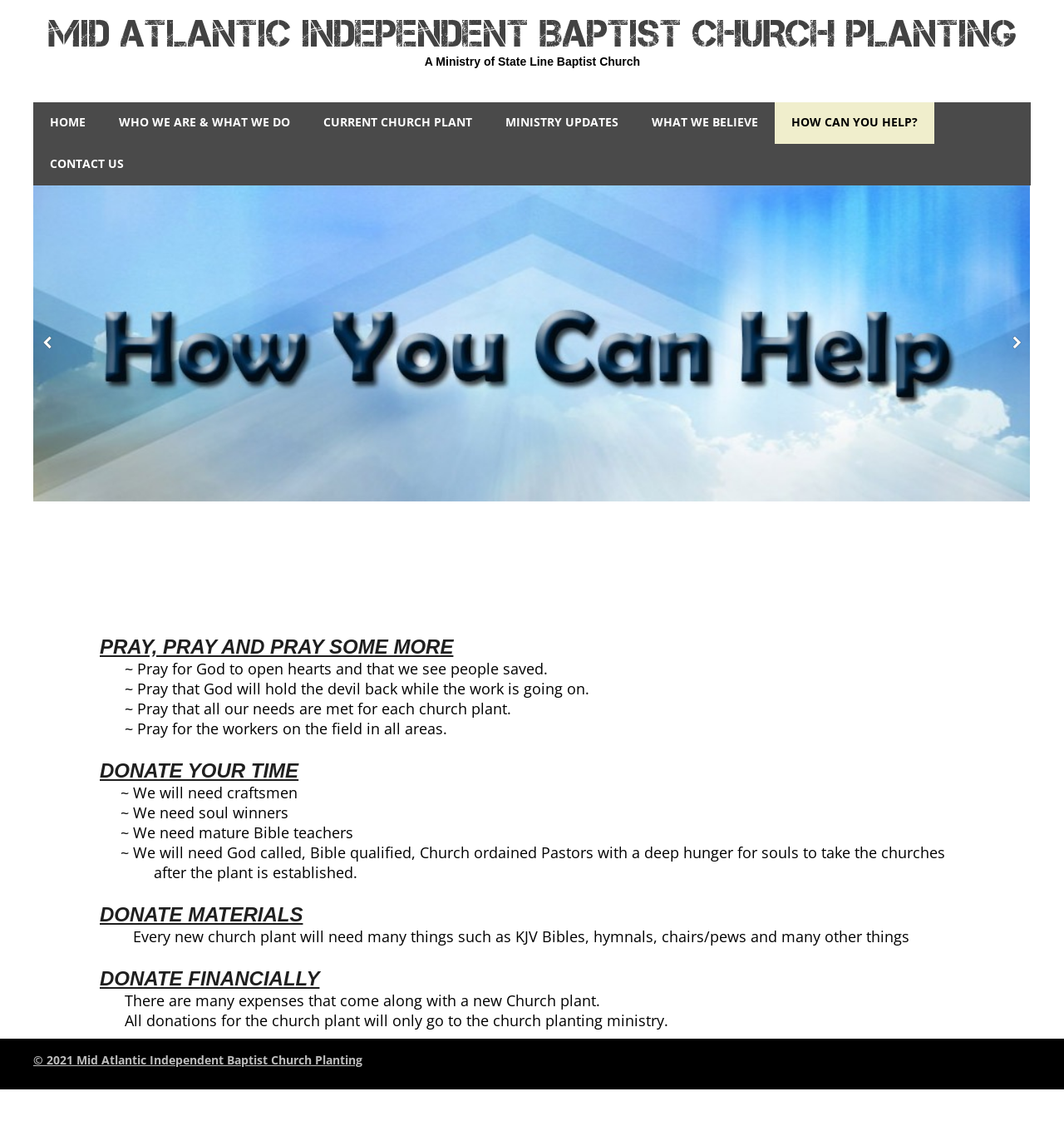What is the name of the church?
Provide a fully detailed and comprehensive answer to the question.

I found the answer by looking at the link 'A Ministry of State Line Baptist Church' which is a child element of the heading 'MID ATLANTIC INDEPENDENT BAPTIST CHURCH PLANTING'.